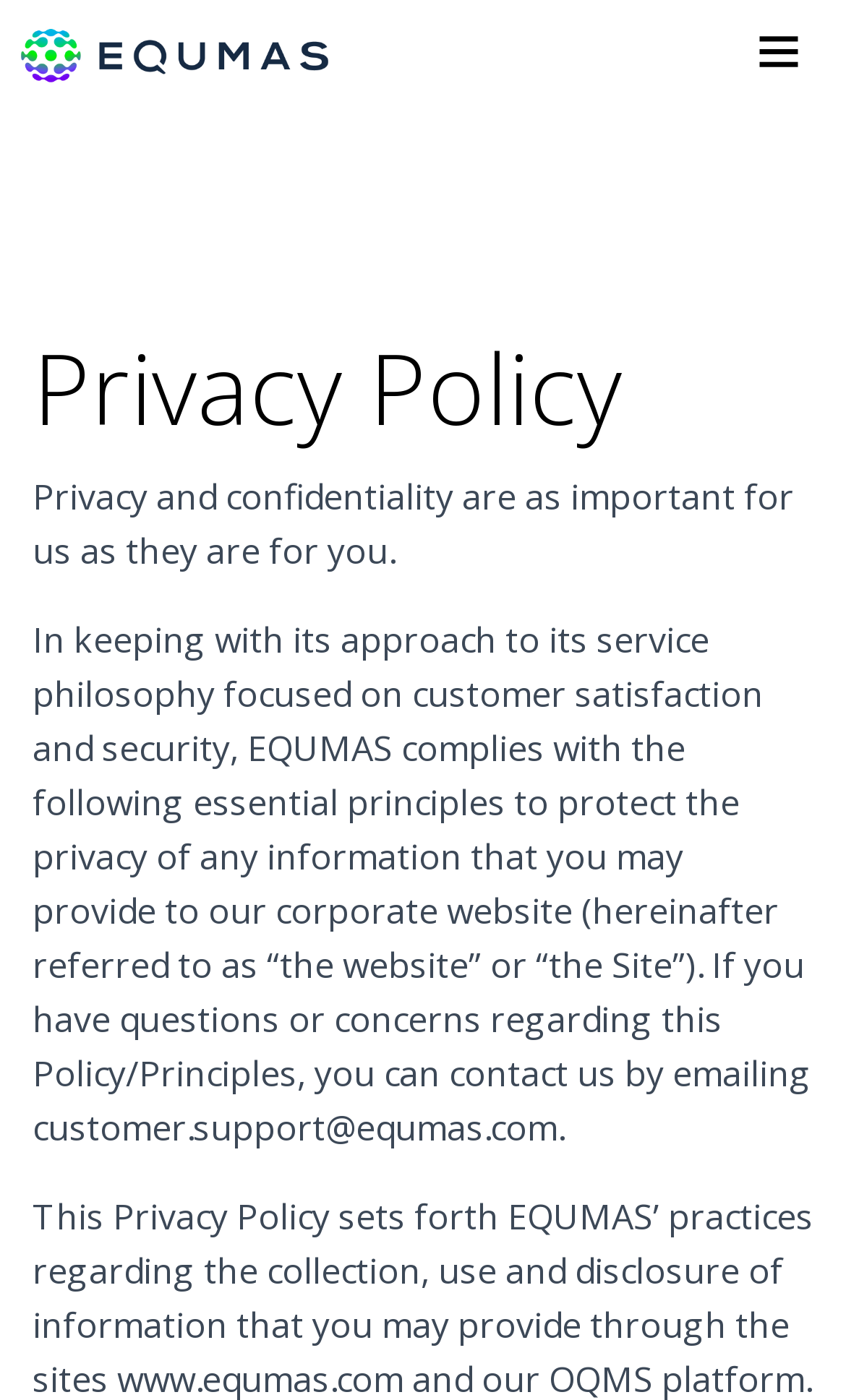Mark the bounding box of the element that matches the following description: "aria-label="Toggle navigation"".

[0.862, 0.012, 0.979, 0.062]